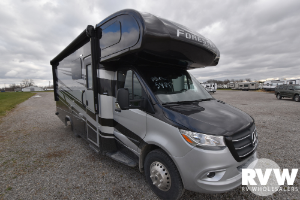Describe in detail everything you see in the image.

The image showcases the New 2021 Forester MBS 2401B Class C Motorhome by Forest River, available through RV Wholesalers. This stylish motorhome features a sleek silver and black exterior, highlighting its modern design and aerodynamic shape. The vehicle is prominently parked on a gravel surface, with a backdrop of a recreational vehicle lot indicating its suitability for RV enthusiasts. This model is built on a sturdy chassis, offering ample space for comfortable living on the road. It exemplifies a perfect blend of functionality and aesthetics, making it an attractive option for those seeking adventure and convenience in their travels.